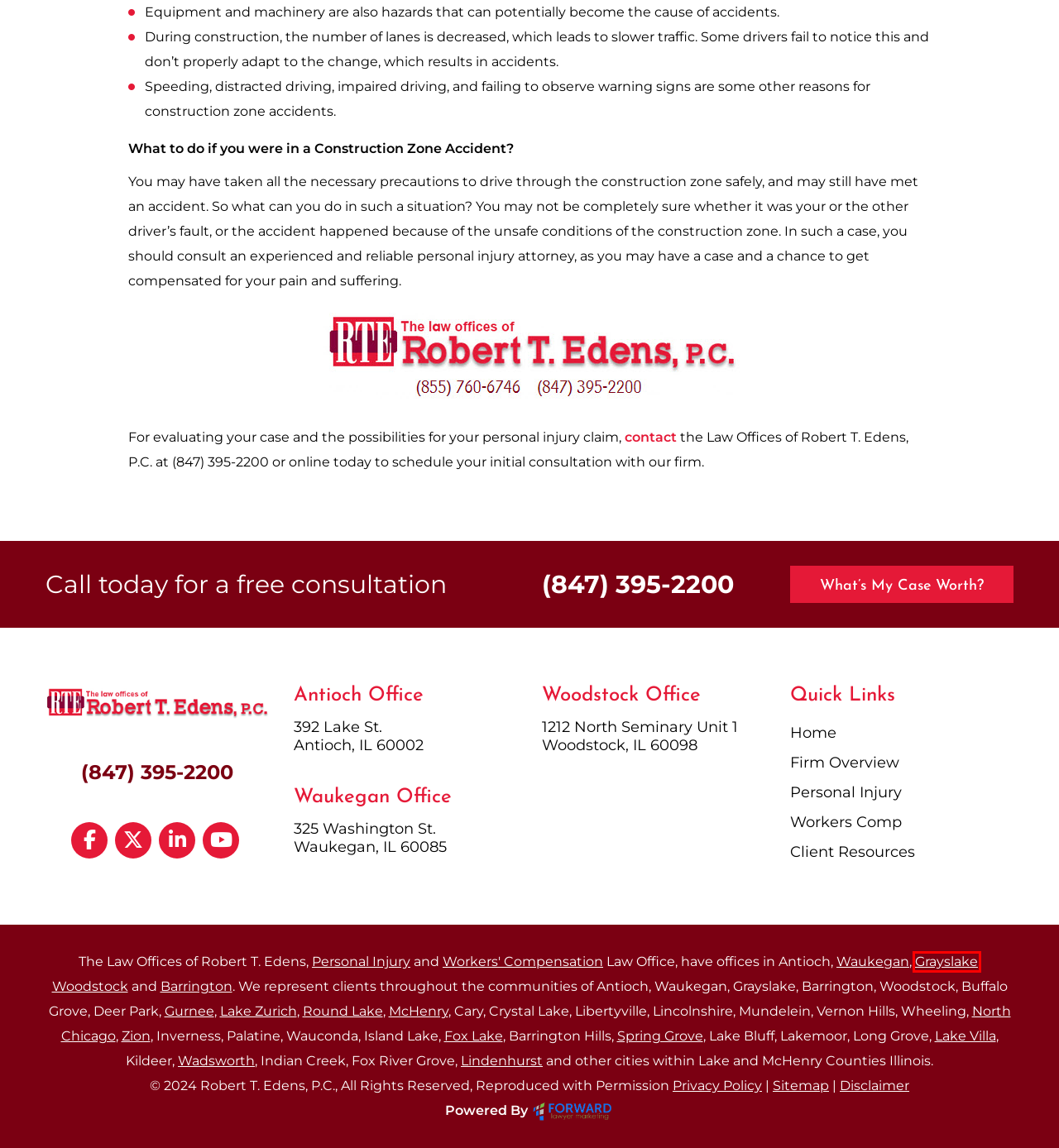Look at the given screenshot of a webpage with a red rectangle bounding box around a UI element. Pick the description that best matches the new webpage after clicking the element highlighted. The descriptions are:
A. Lawyer Marketing | Law Firm Local SEO | PPC Management
B. Sitemap | The Law Offices Of Robert T. Edens
C. Grayslake Personal Injury Attorneys | Auto Accident Lawyers
D. Workers’ Compensation Attorneys | Fox Lake, Illinois
E. Woodstock Personal Injury Lawyers | Wrongful Death Attorneys
F. Lake Zurich Workers Compensation & Personal Injury Lawyer
G. Gurnee Personal Injury Attorneys | Robert T. Edens
H. Antioch Workers' Compensation Lawyers | Workplace Injury Claims

C